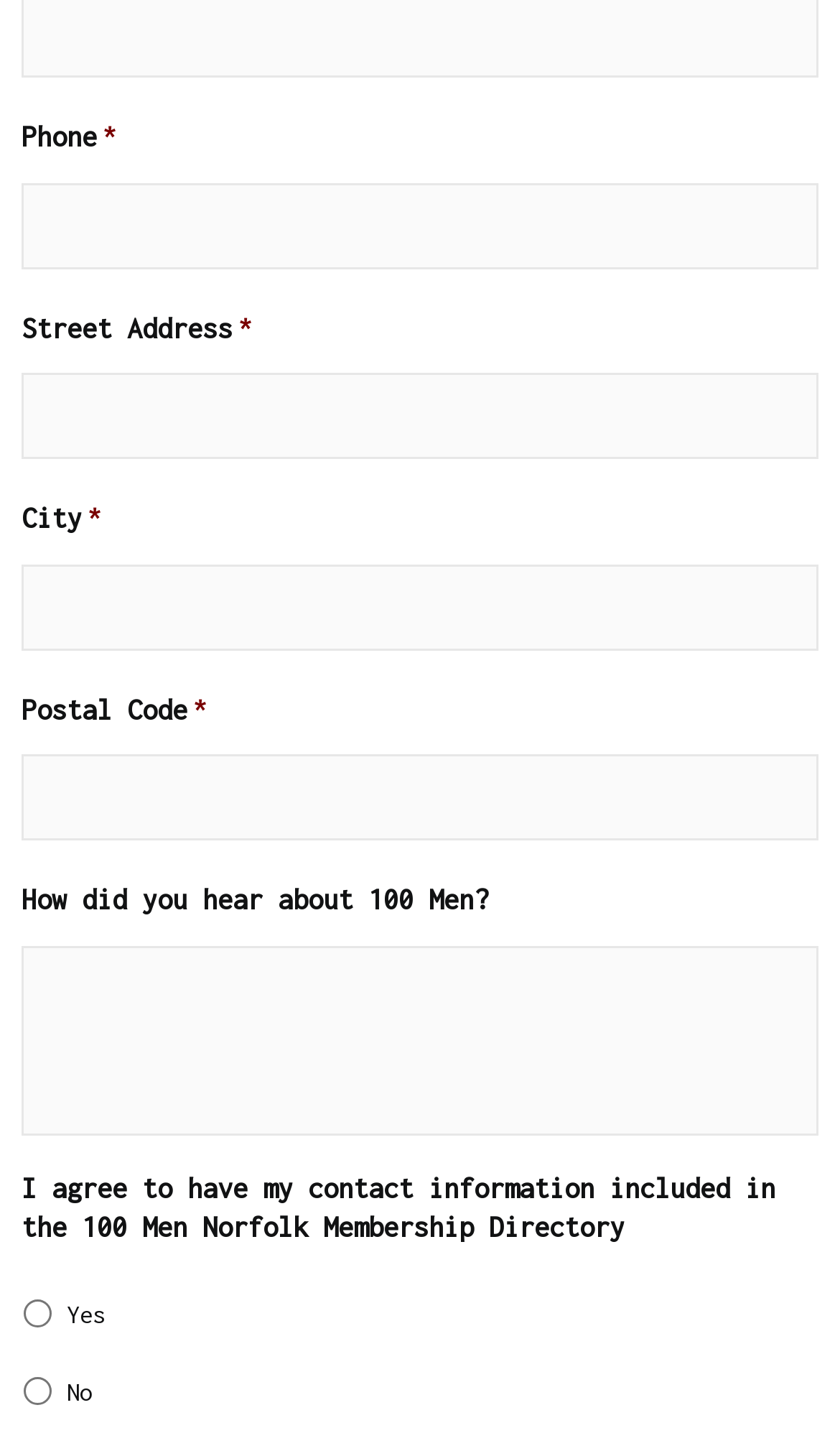Locate the bounding box of the UI element defined by this description: "name="input_5"". The coordinates should be given as four float numbers between 0 and 1, formatted as [left, top, right, bottom].

[0.026, 0.652, 0.974, 0.783]